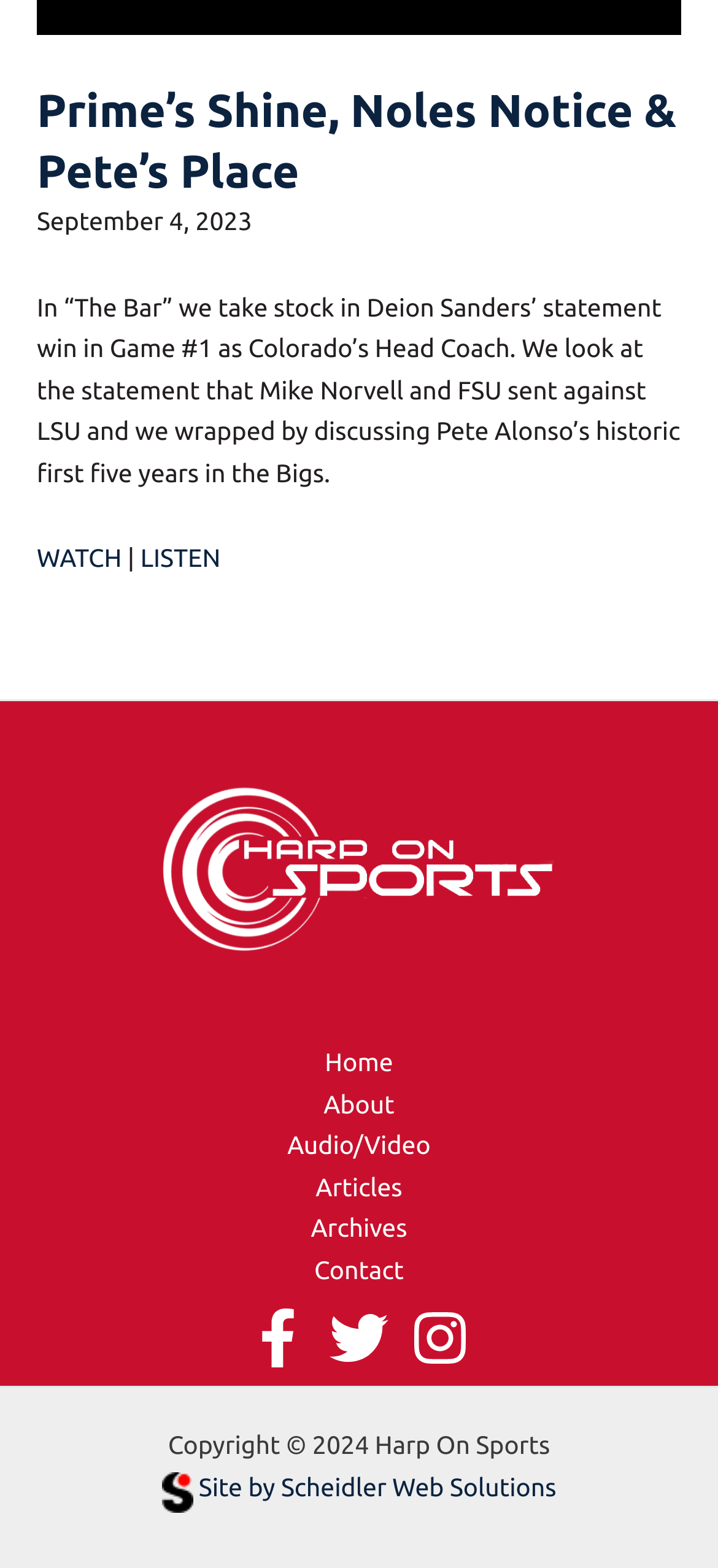Observe the image and answer the following question in detail: What social media platforms are available?

The social media platforms are obtained from the link elements with the text 'Facebook', 'Twitter', and 'Instagram' which are located in the footer section of the webpage, along with their corresponding image elements.